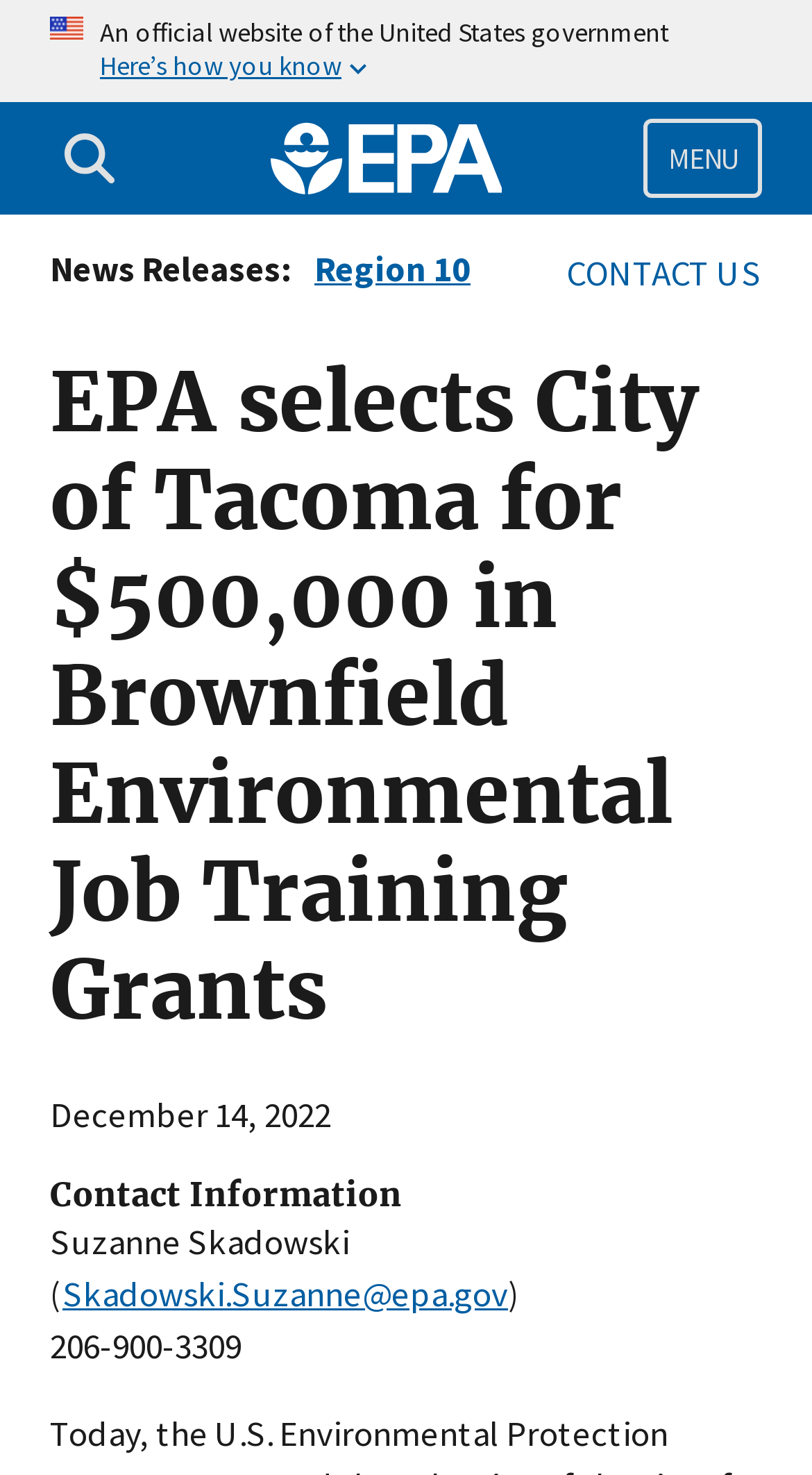Determine the bounding box coordinates of the clickable area required to perform the following instruction: "View Region 10". The coordinates should be represented as four float numbers between 0 and 1: [left, top, right, bottom].

[0.387, 0.167, 0.579, 0.198]